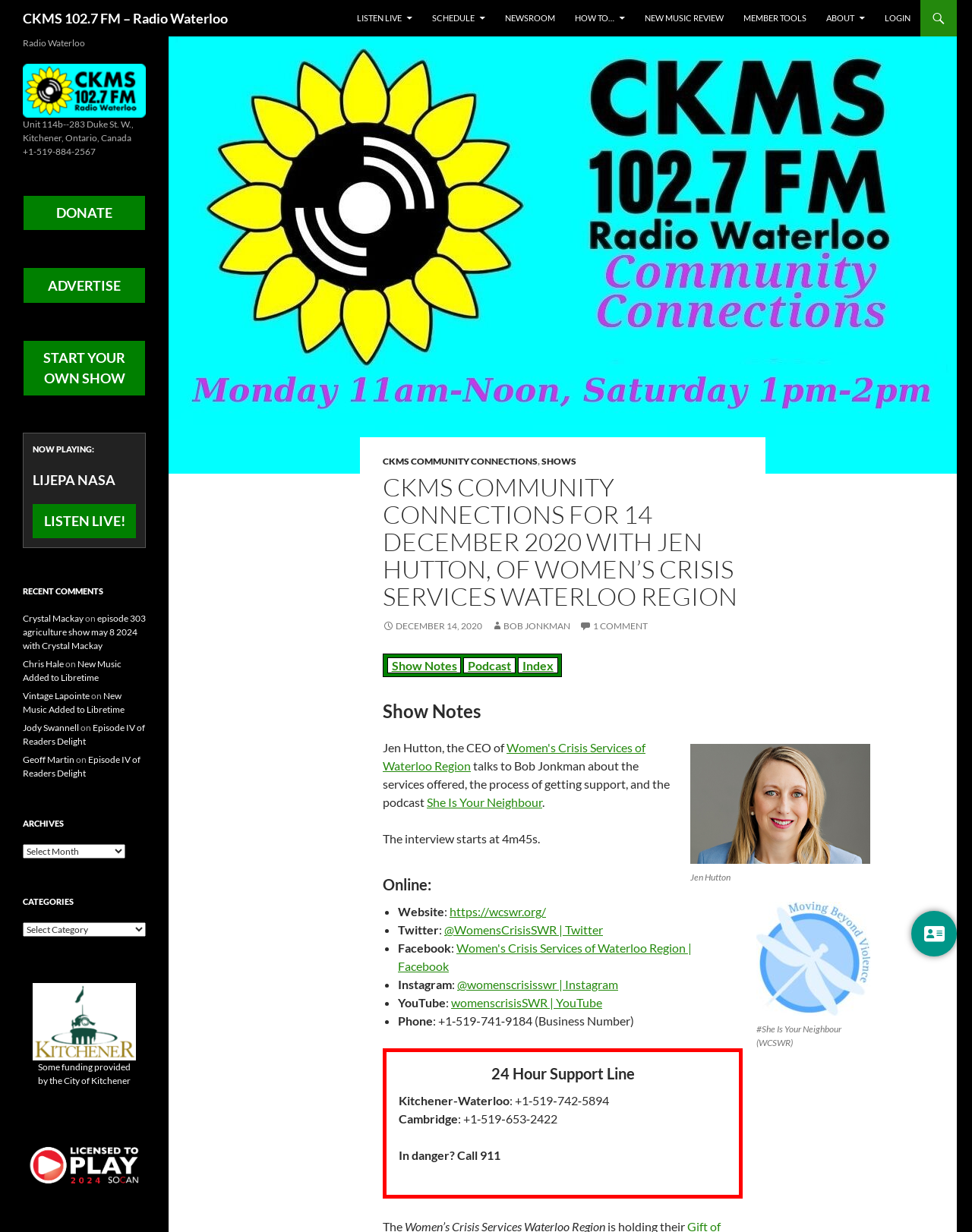What is the name of the show that Jen Hutton is a guest on?
Could you give a comprehensive explanation in response to this question?

I found the answer by looking at the heading that says 'CKMS COMMUNITY CONNECTIONS FOR 14 DECEMBER 2020 WITH JEN HUTTON, OF WOMEN’S CRISIS SERVICES WATERLOO REGION'.